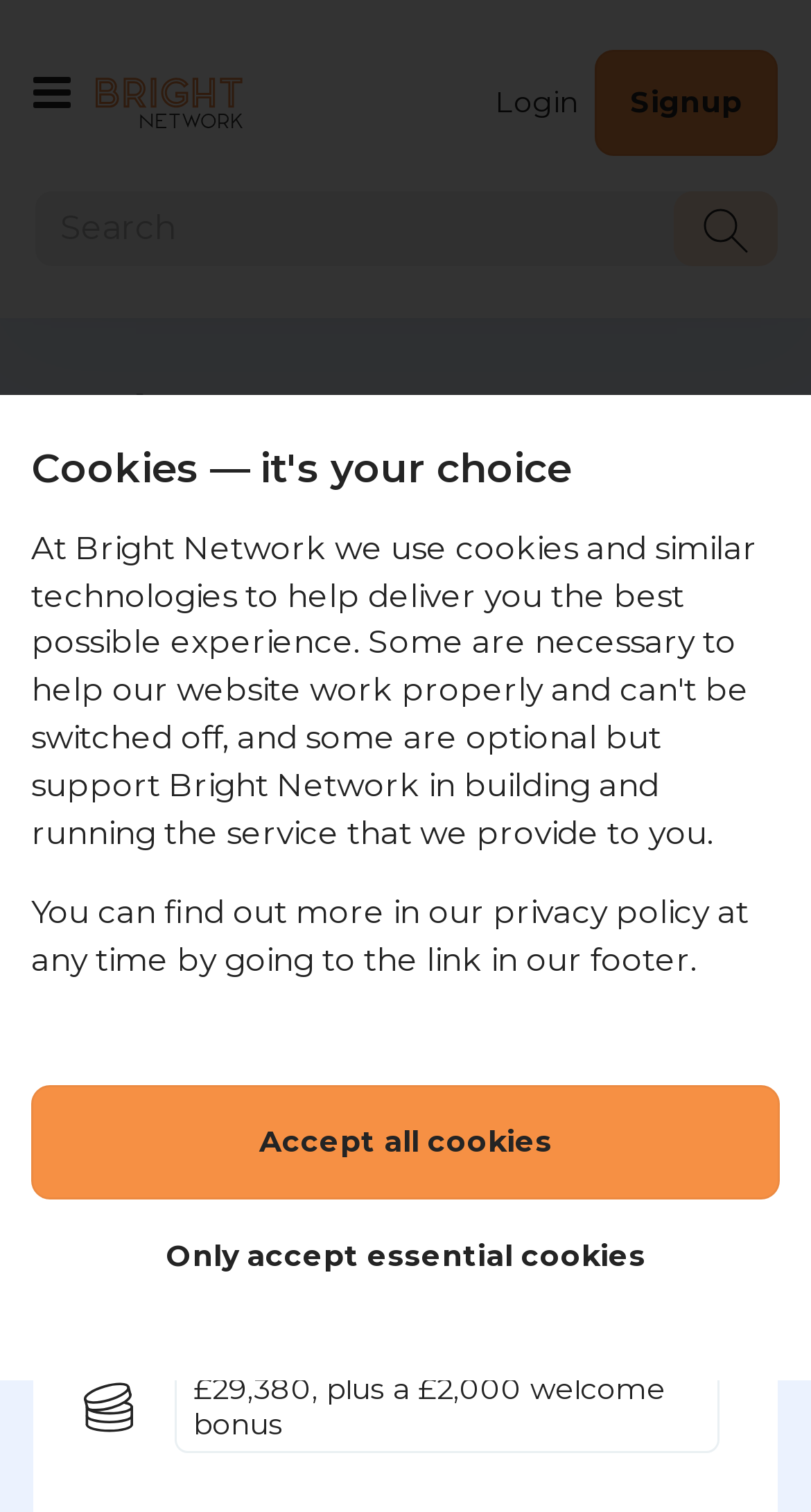Provide the bounding box coordinates of the HTML element described as: "Signup". The bounding box coordinates should be four float numbers between 0 and 1, i.e., [left, top, right, bottom].

[0.733, 0.033, 0.959, 0.103]